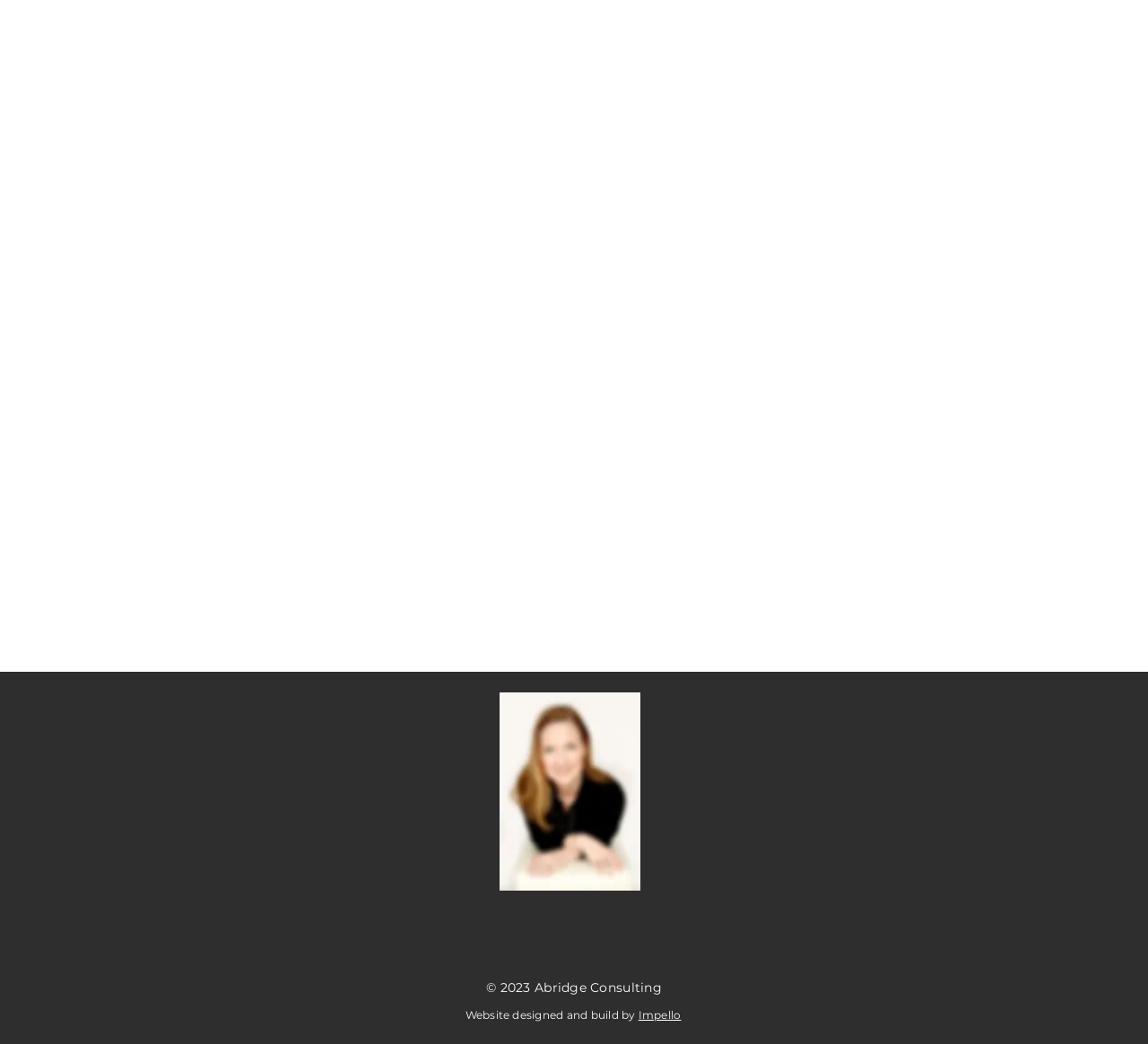Determine the bounding box coordinates for the HTML element mentioned in the following description: "Impello". The coordinates should be a list of four floats ranging from 0 to 1, represented as [left, top, right, bottom].

[0.556, 0.966, 0.593, 0.979]